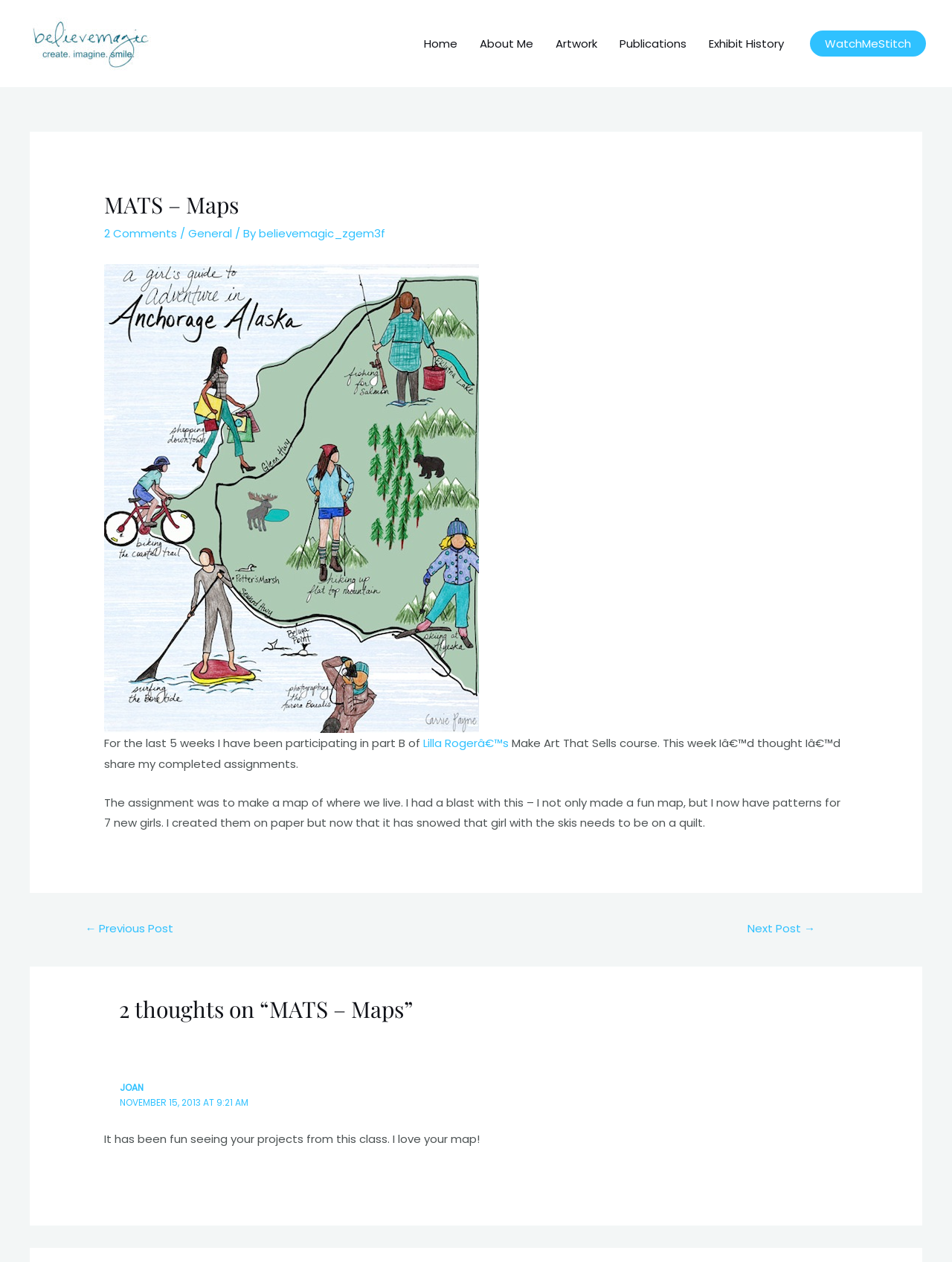Please identify the bounding box coordinates of the area that needs to be clicked to follow this instruction: "go to homepage".

[0.434, 0.014, 0.492, 0.055]